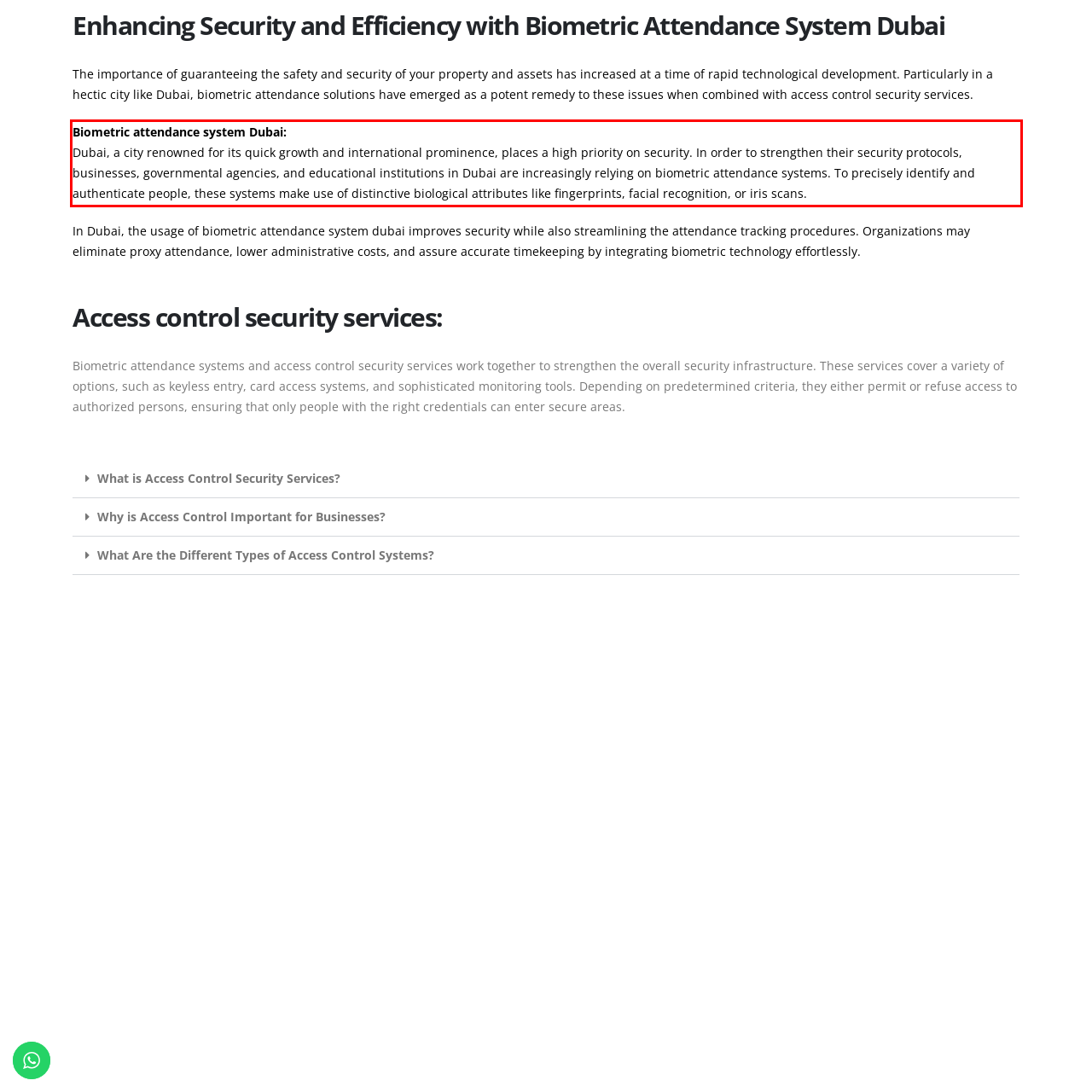Examine the screenshot of the webpage, locate the red bounding box, and perform OCR to extract the text contained within it.

Biometric attendance system Dubai: Dubai, a city renowned for its quick growth and international prominence, places a high priority on security. In order to strengthen their security protocols, businesses, governmental agencies, and educational institutions in Dubai are increasingly relying on biometric attendance systems. To precisely identify and authenticate people, these systems make use of distinctive biological attributes like fingerprints, facial recognition, or iris scans.